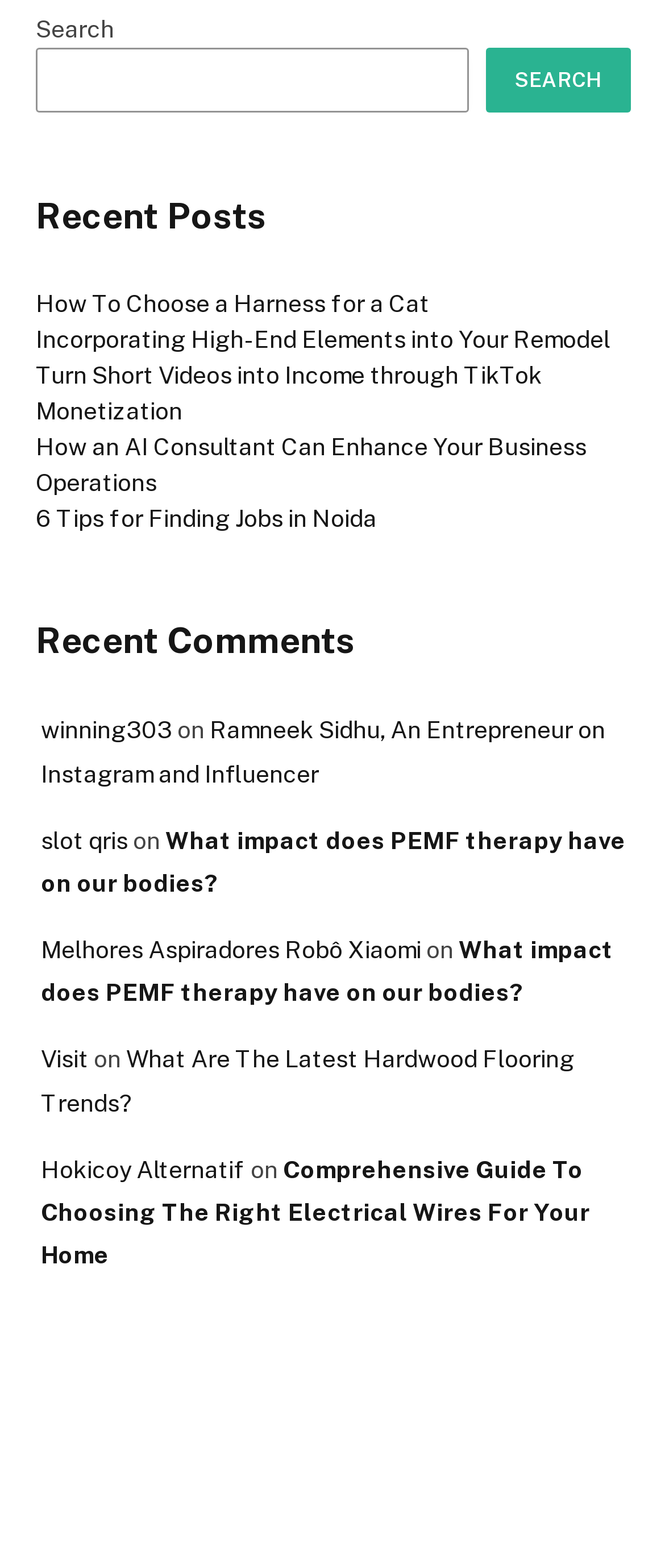For the element described, predict the bounding box coordinates as (top-left x, top-left y, bottom-right x, bottom-right y). All values should be between 0 and 1. Element description: Search

[0.73, 0.03, 0.949, 0.072]